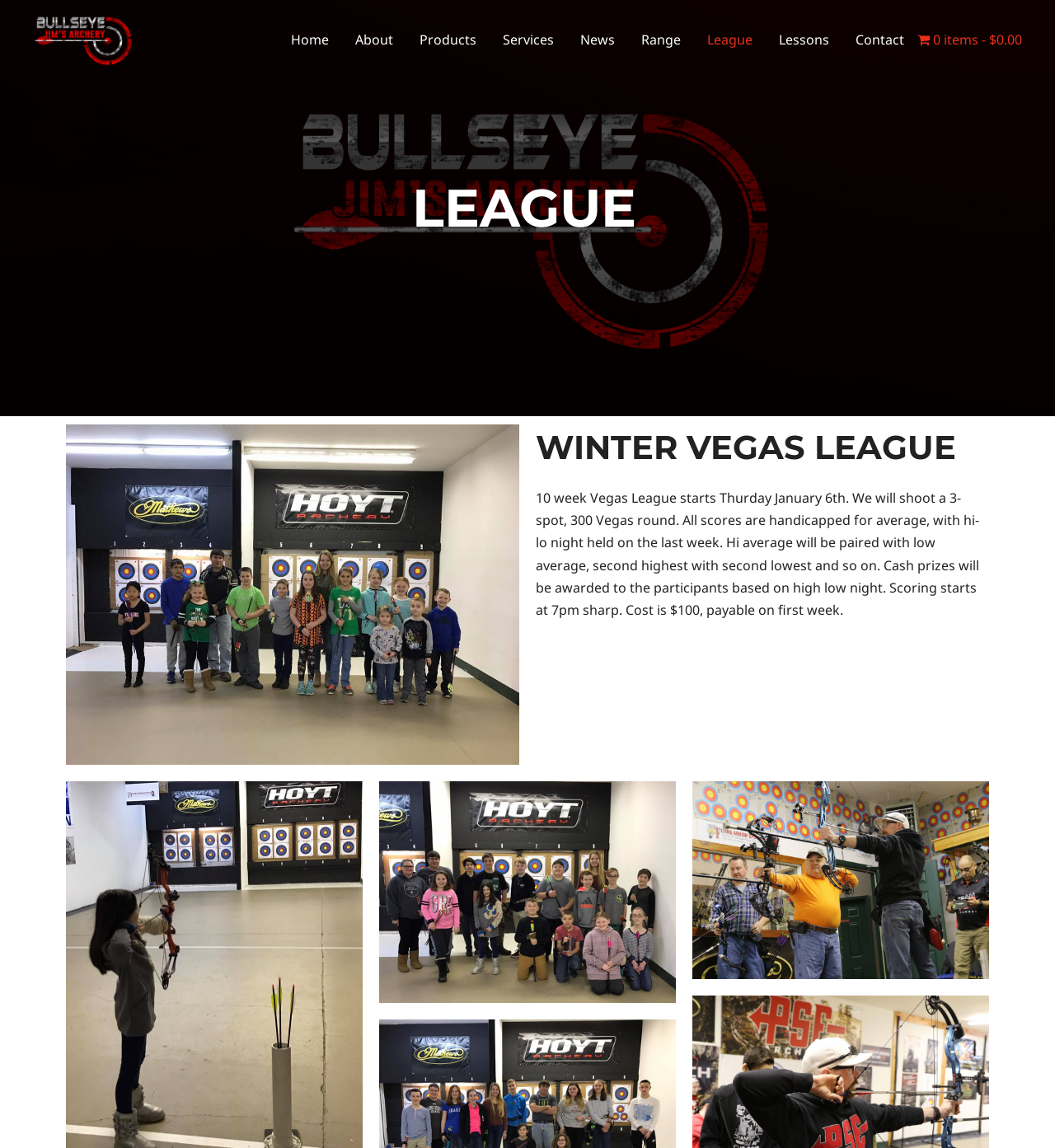Extract the bounding box coordinates of the UI element described: "Lessons". Provide the coordinates in the format [left, top, right, bottom] with values ranging from 0 to 1.

[0.726, 0.01, 0.798, 0.06]